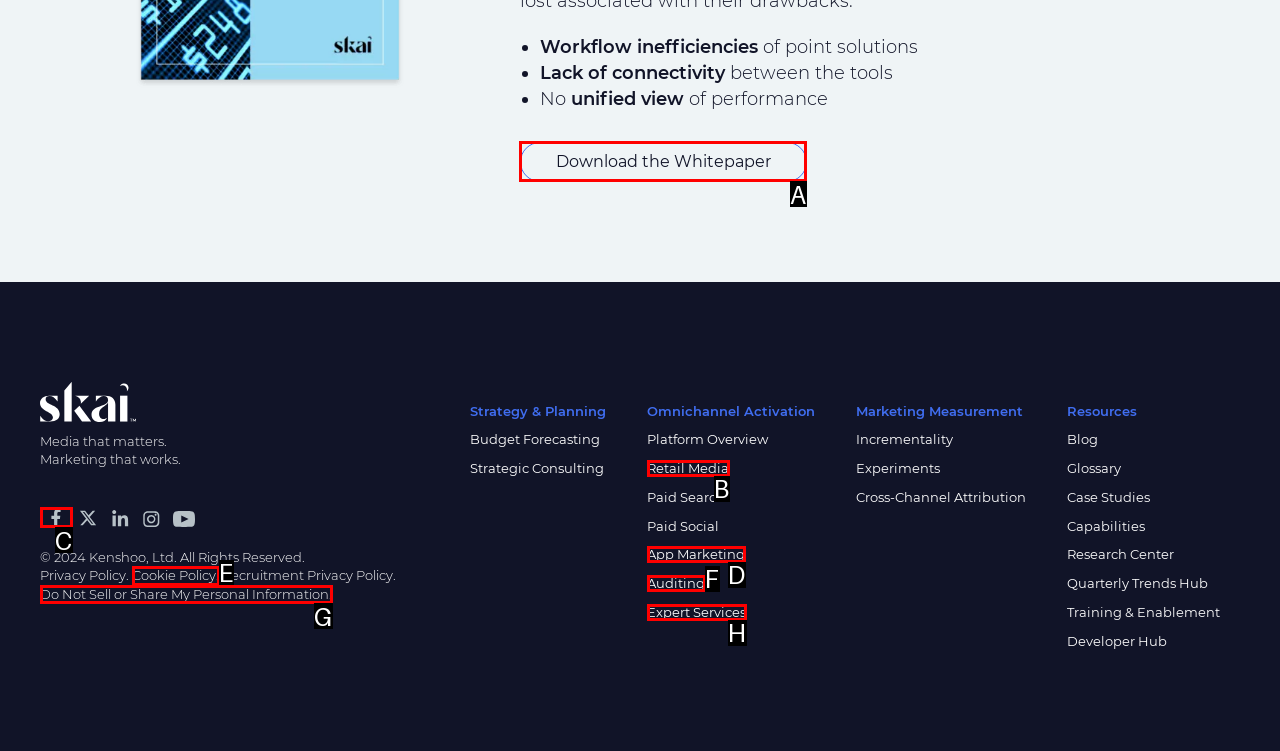Select the correct UI element to click for this task: Download the Whitepaper.
Answer using the letter from the provided options.

A